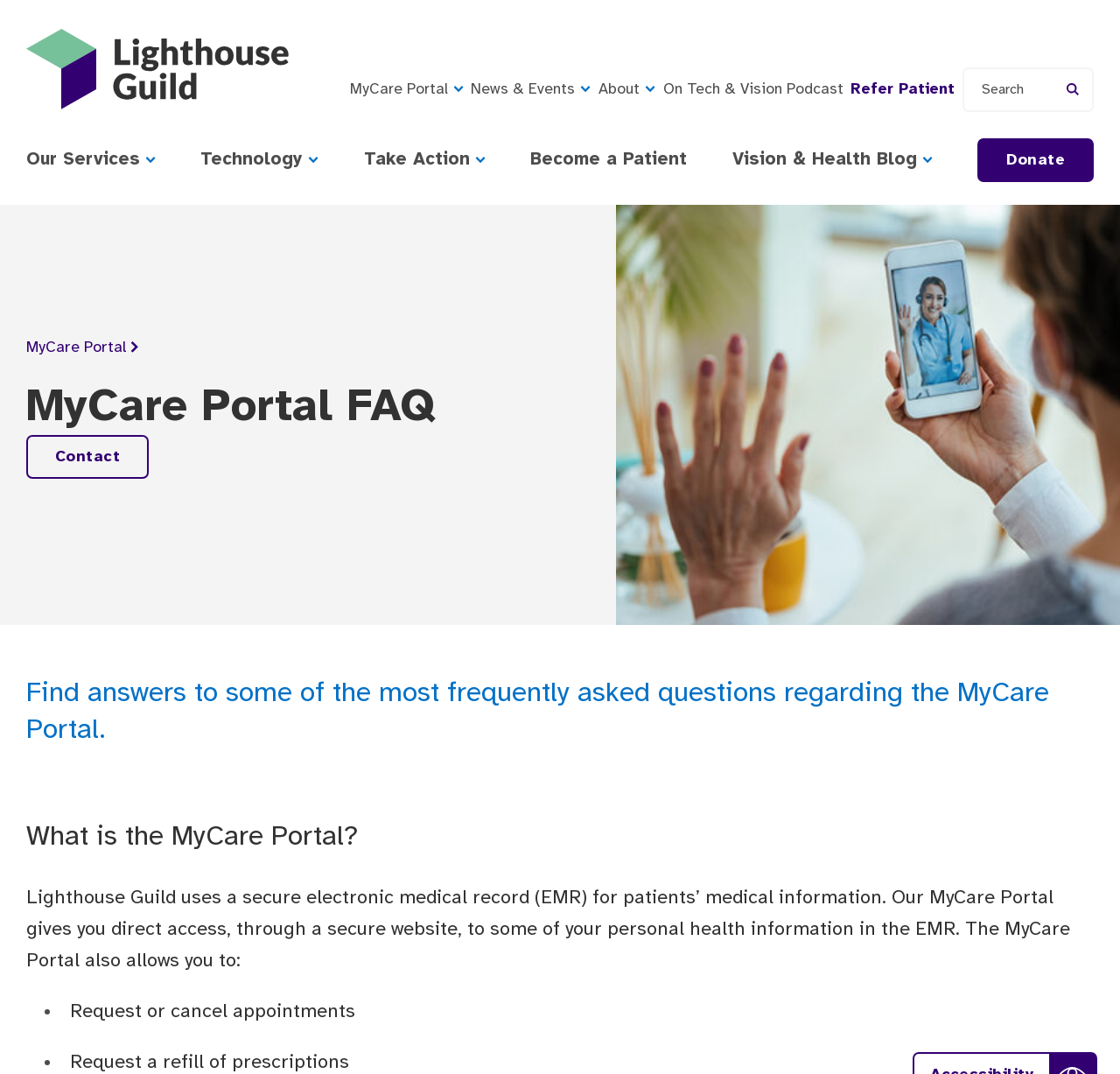What is the purpose of the MyCare Portal?
Based on the screenshot, respond with a single word or phrase.

Access personal health information